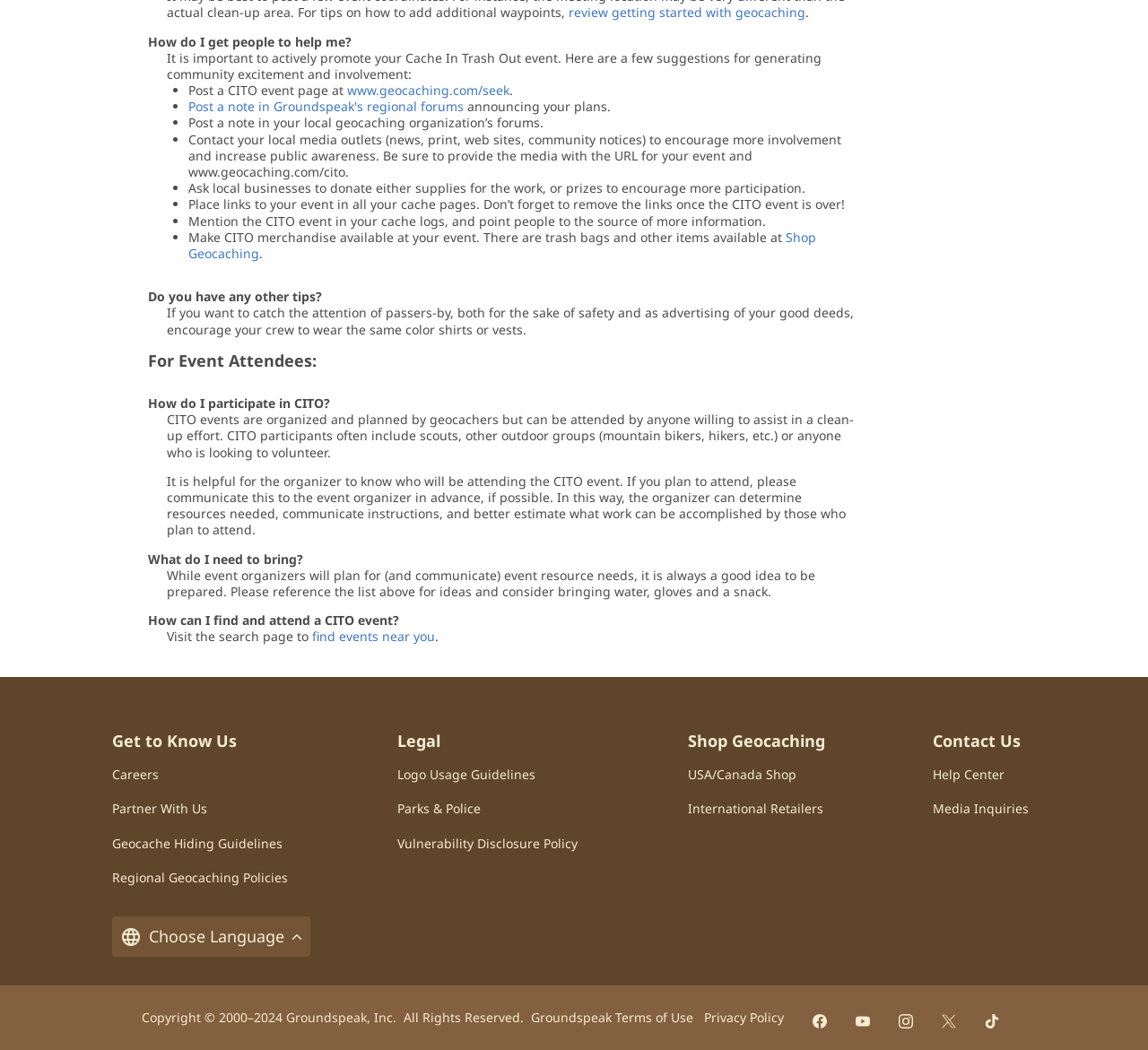Could you highlight the region that needs to be clicked to execute the instruction: "Click on 'review getting started with geocaching'"?

[0.495, 0.004, 0.702, 0.02]